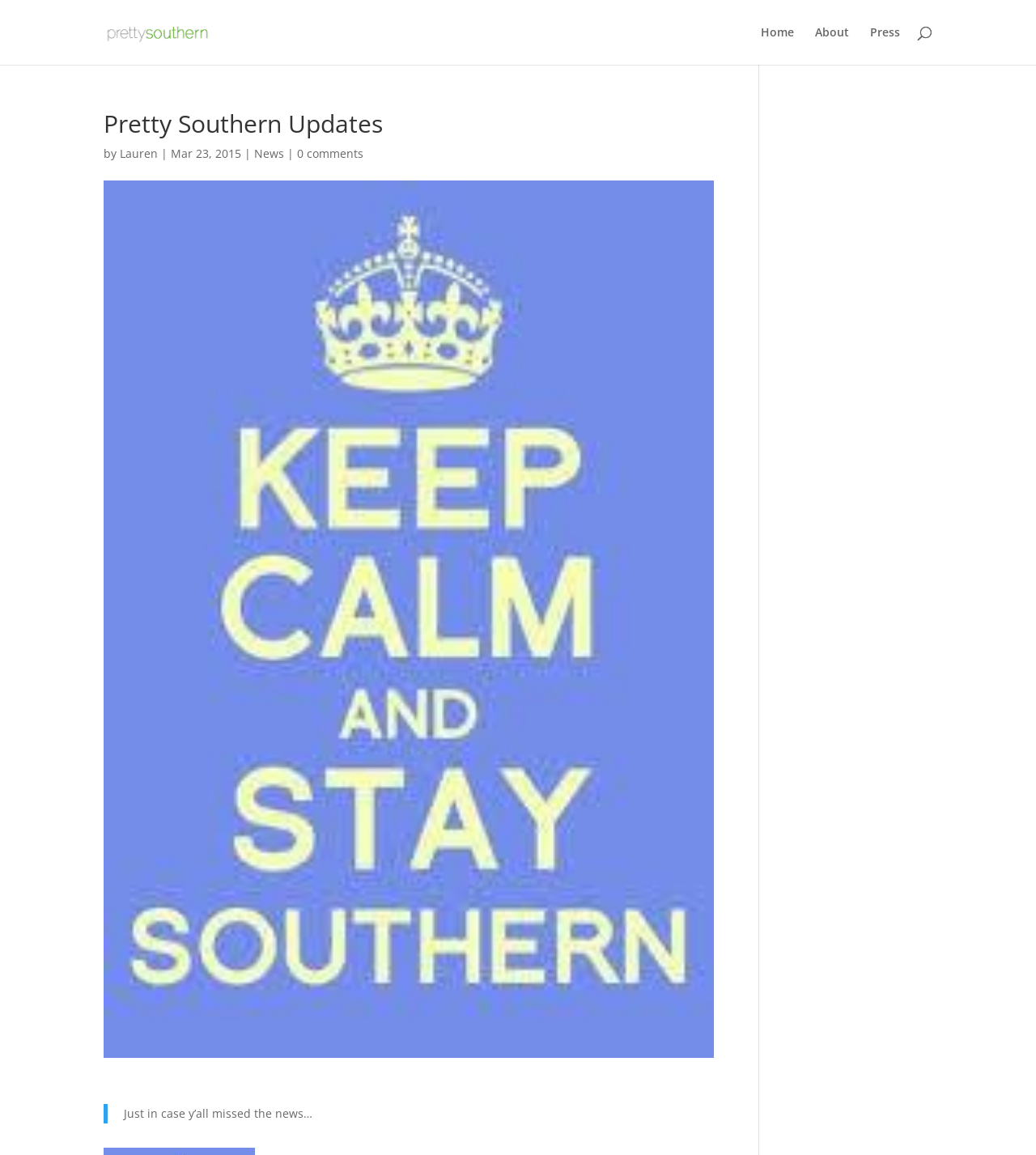What is the quote mentioned in the blog post?
Please use the image to deliver a detailed and complete answer.

The quote mentioned in the blog post can be determined by looking at the blockquote with bounding box coordinates [0.1, 0.956, 0.689, 0.973], which contains the text 'Just in case y’all missed the news…' with bounding box coordinates [0.12, 0.957, 0.302, 0.971].